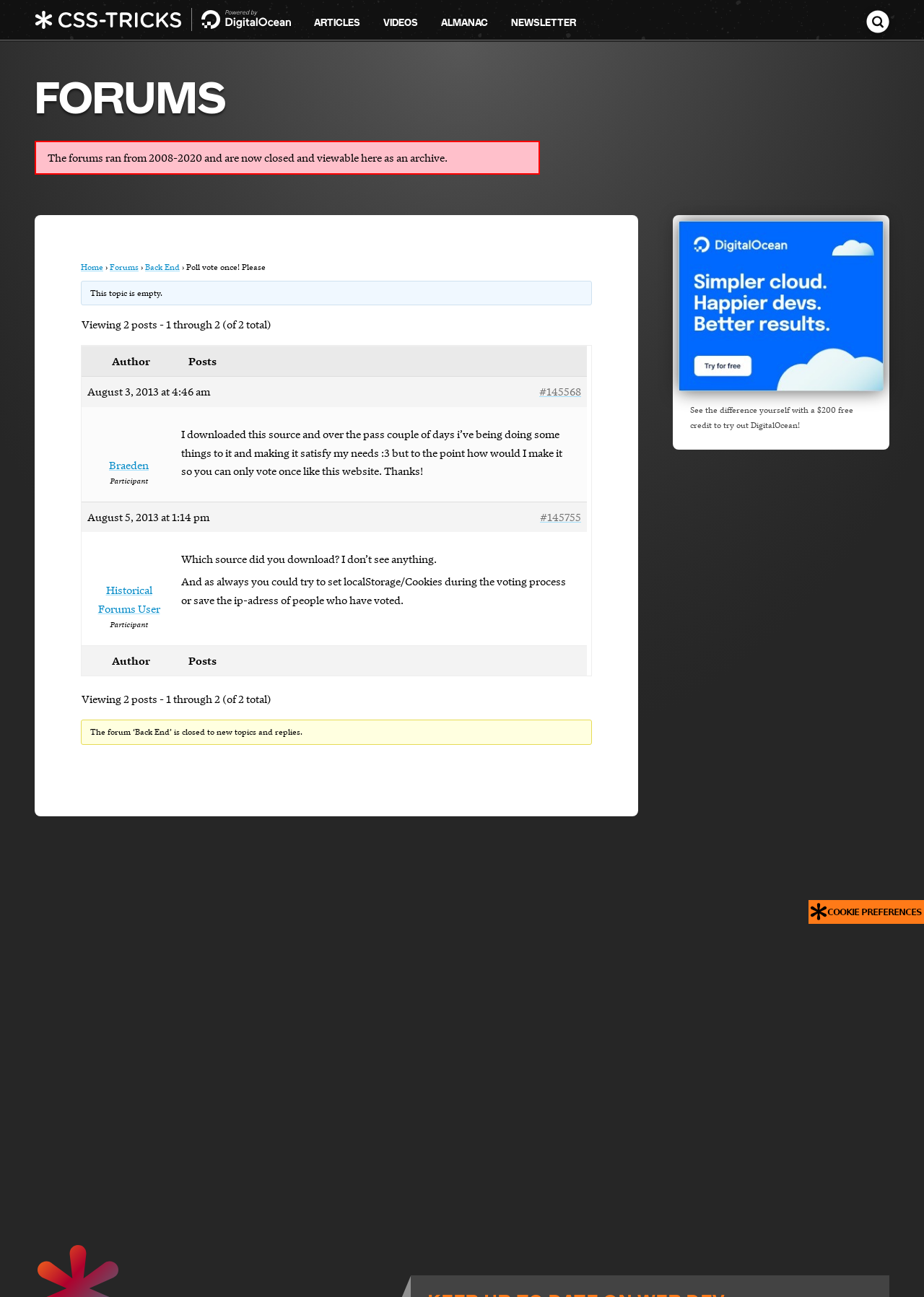Based on the image, give a detailed response to the question: What is the name of the forum?

I found the answer by looking at the breadcrumb navigation links, where 'Forums' is the parent category and 'Back End' is the current forum.